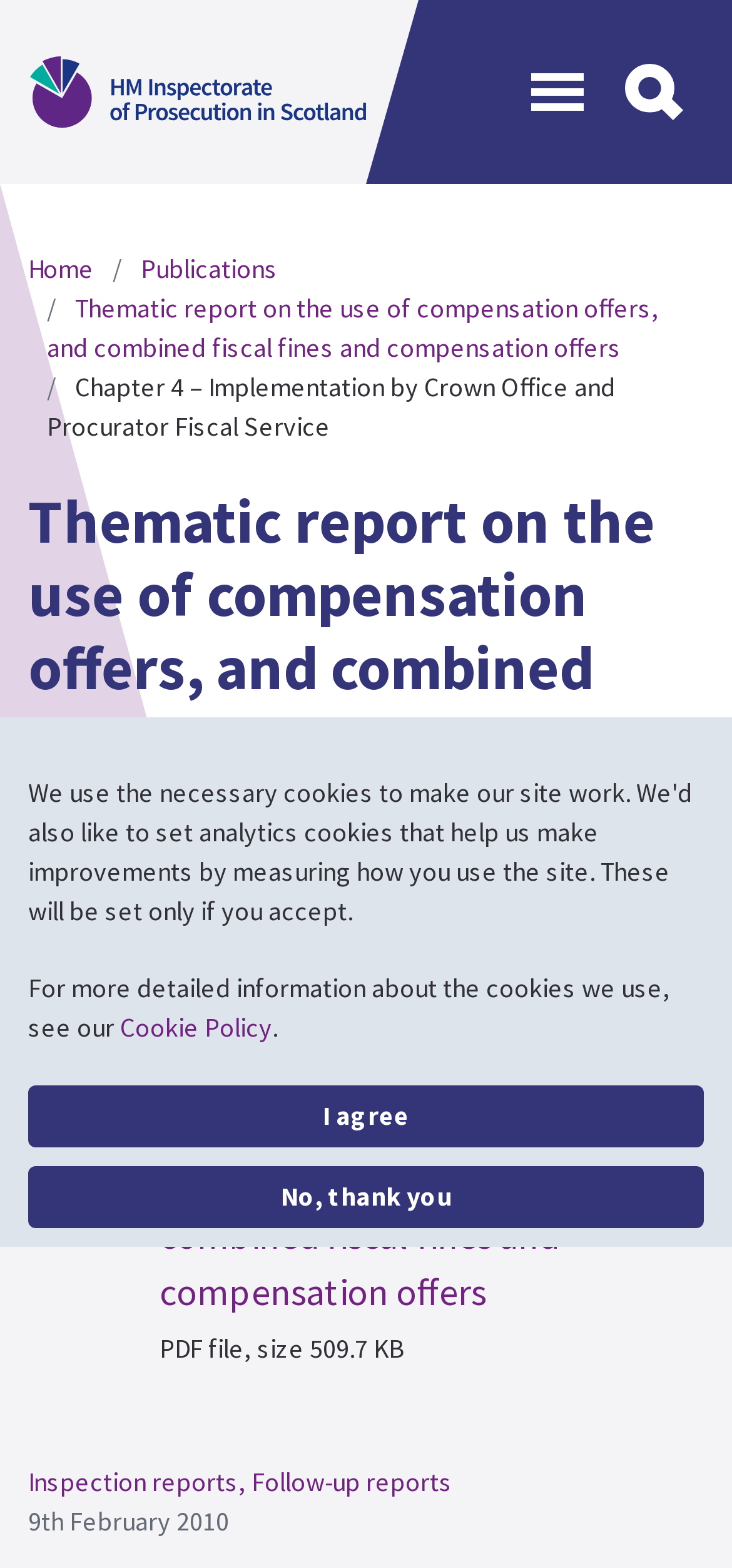Describe in detail what you see on the webpage.

The webpage is about Chapter 4 of a thematic report on the use of compensation offers and combined fiscal fines and compensation offers by the Crown Office and Procurator Fiscal Service, as inspected by HM Inspectorate of Prosecution in Scotland.

At the top left, there is a link to HM Inspectorate of Prosecution in Scotland, accompanied by an image with the same name. To the right of this link, there are two buttons: "Menu" and "Site Search", with the latter having an image icon.

Below these top elements, there is a navigation breadcrumb section that lists links to "Home", "Publications", and the current chapter. The chapter title "Chapter 4 – Implementation by Crown Office and Procurator Fiscal Service" is displayed below the breadcrumb.

The main content of the page is divided into sections. The first section has a heading that matches the chapter title, and it likely contains the report's content. The second section is titled "RELATED DOWNLOADS" and has a link to download the thematic report in PDF format, with a file size of 509.7 KB.

Further down, there are links to "Inspection reports" and "Follow-up reports", along with a date "9th February 2010". At the bottom of the page, there is a section about cookies, with a link to the "Cookie Policy" and two buttons: "I agree" and "No, thank you".